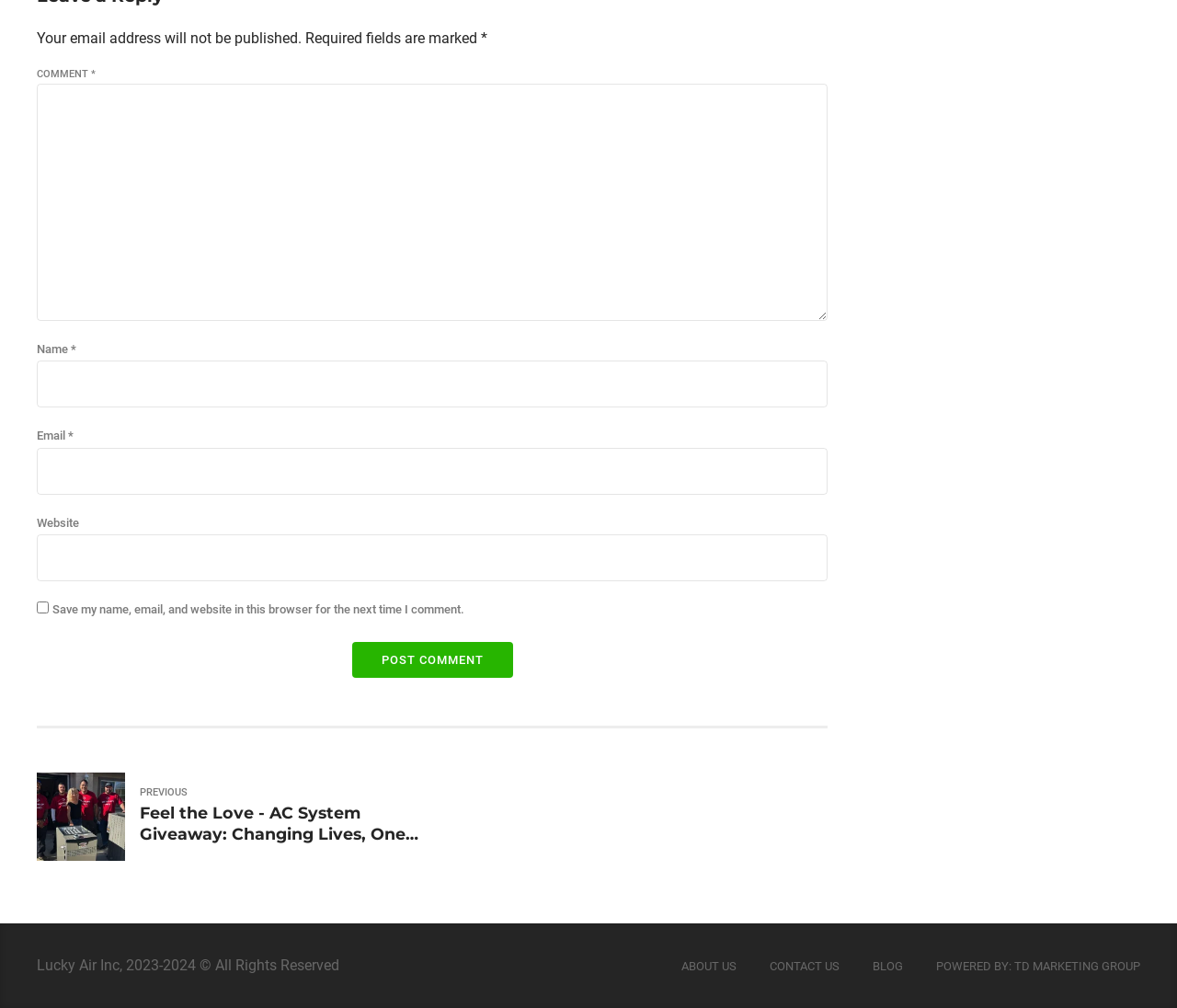What is the copyright information?
Answer the question in a detailed and comprehensive manner.

The copyright information is displayed at the bottom of the webpage, indicating that the content is owned by Lucky Air Inc and is copyrighted from 2023 to 2024.